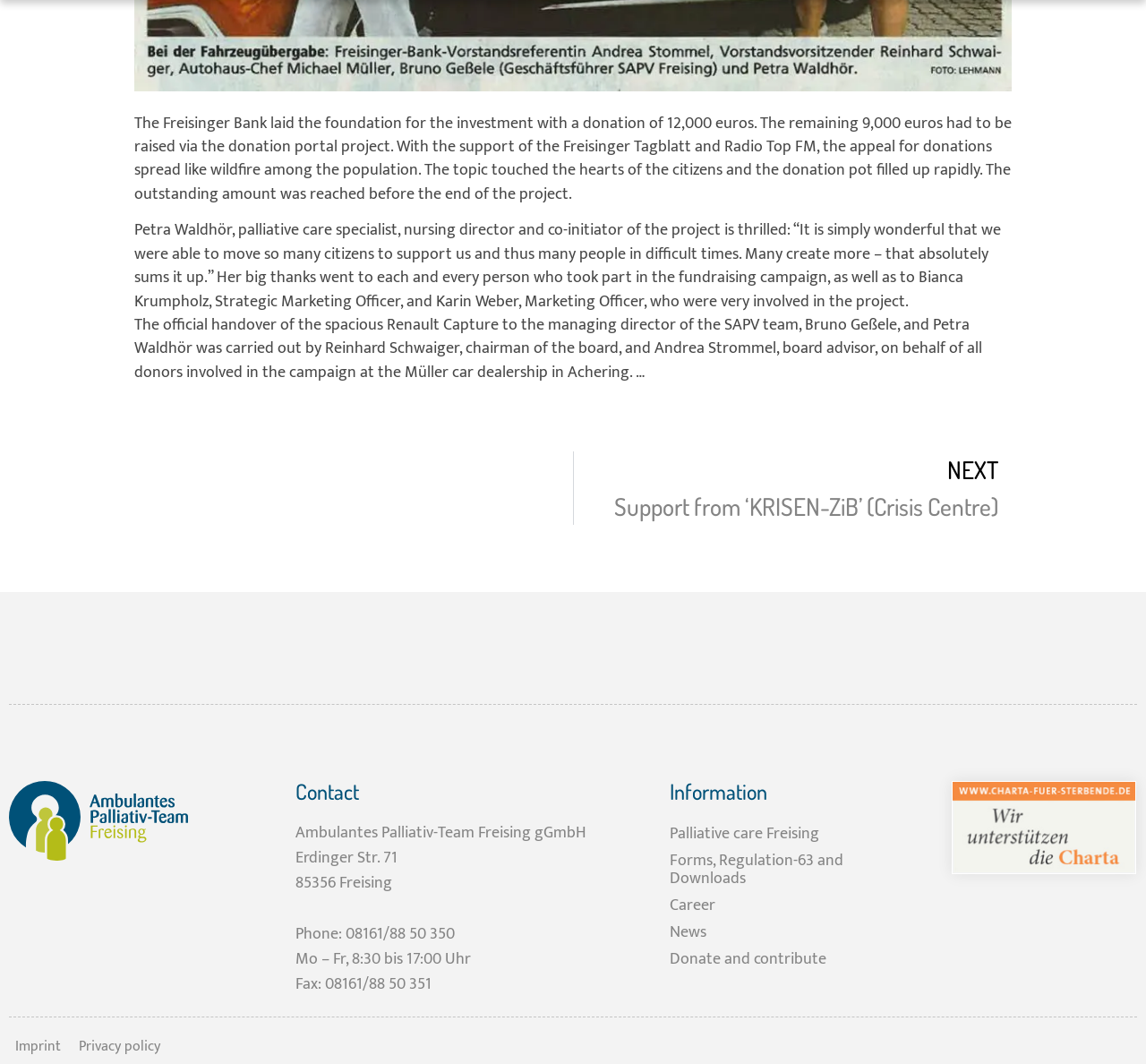Pinpoint the bounding box coordinates of the element to be clicked to execute the instruction: "Visit 'Palliative care Freising'".

[0.585, 0.771, 0.8, 0.796]